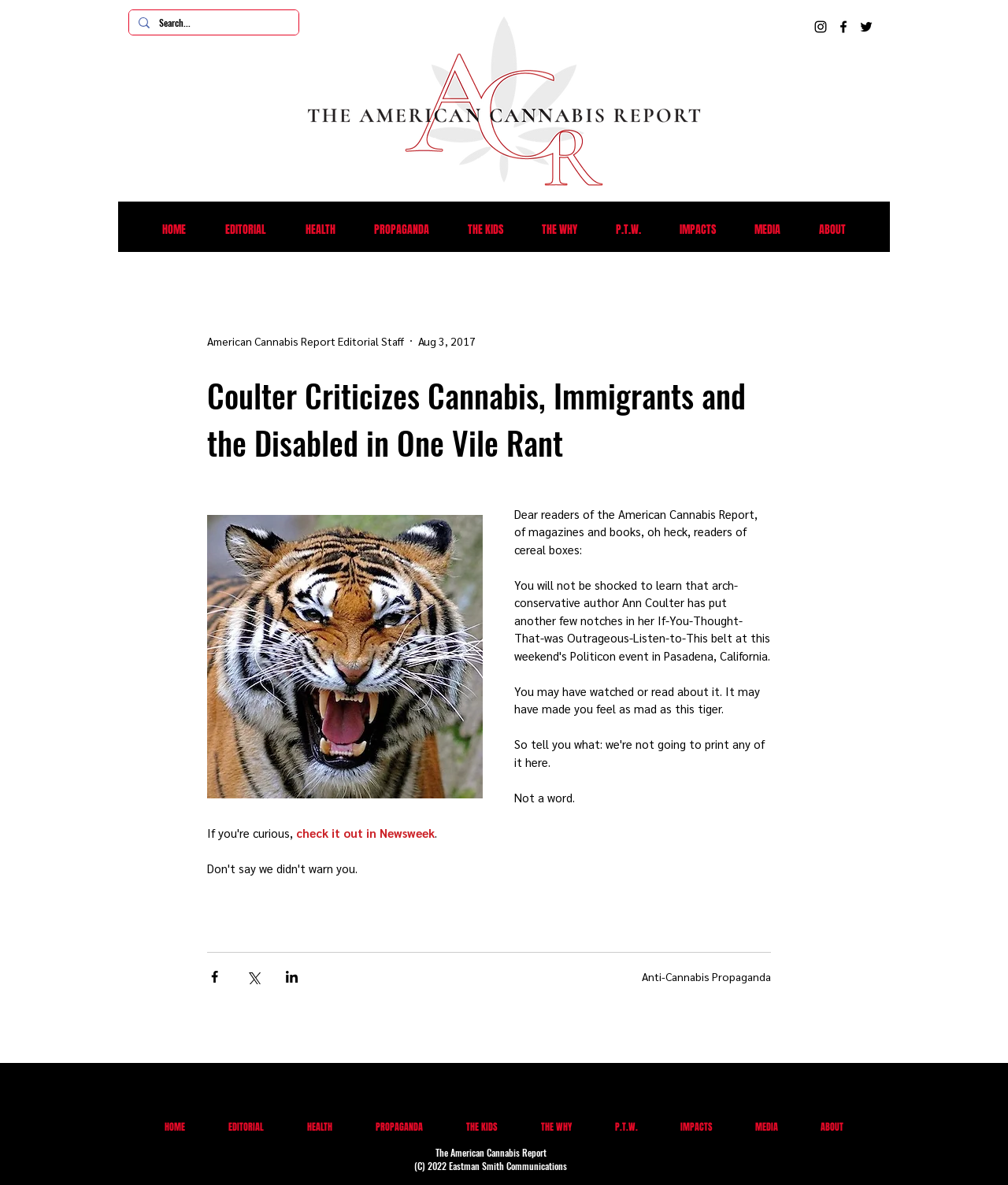From the screenshot, find the bounding box of the UI element matching this description: "Terms & Conditions". Supply the bounding box coordinates in the form [left, top, right, bottom], each a float between 0 and 1.

None